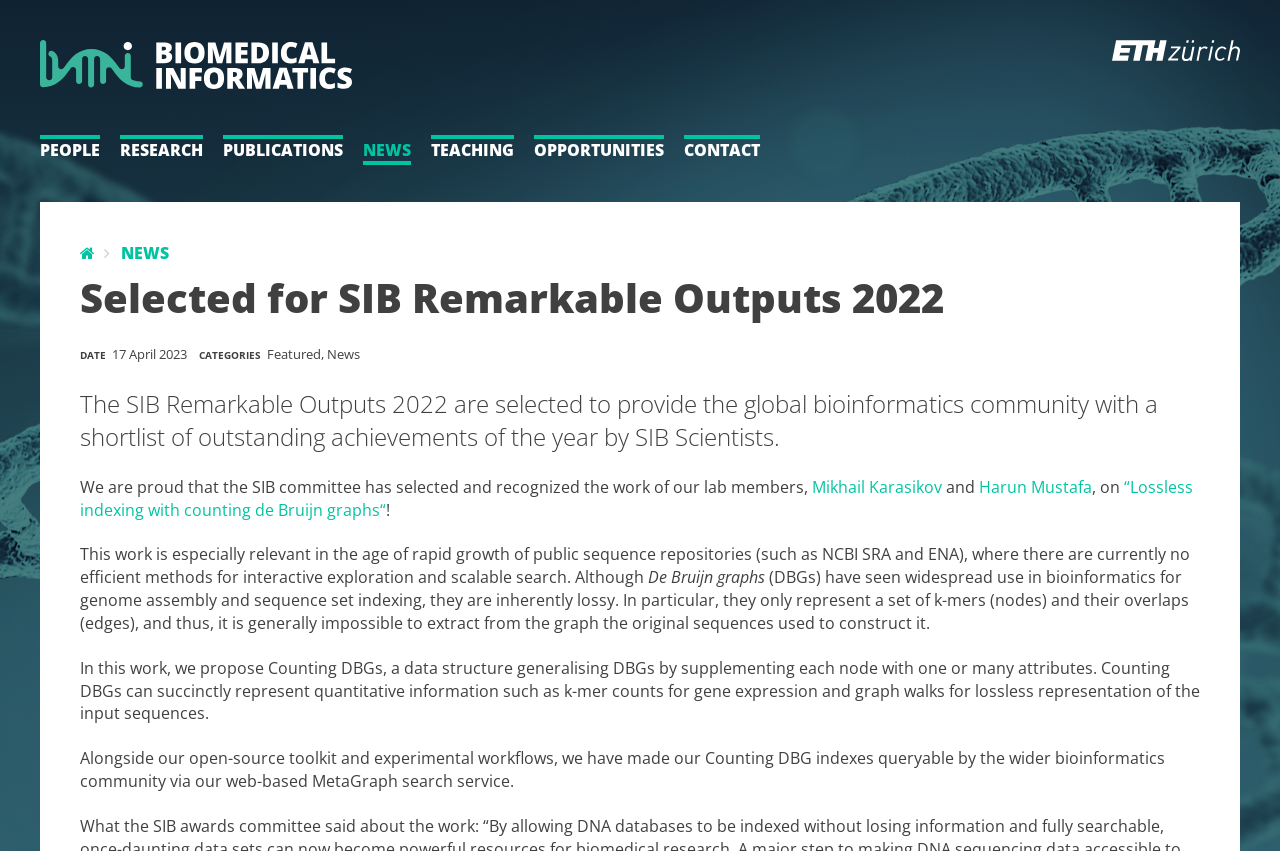Determine the bounding box coordinates for the clickable element required to fulfill the instruction: "Click on the 'NEWS' link". Provide the coordinates as four float numbers between 0 and 1, i.e., [left, top, right, bottom].

[0.091, 0.284, 0.132, 0.31]